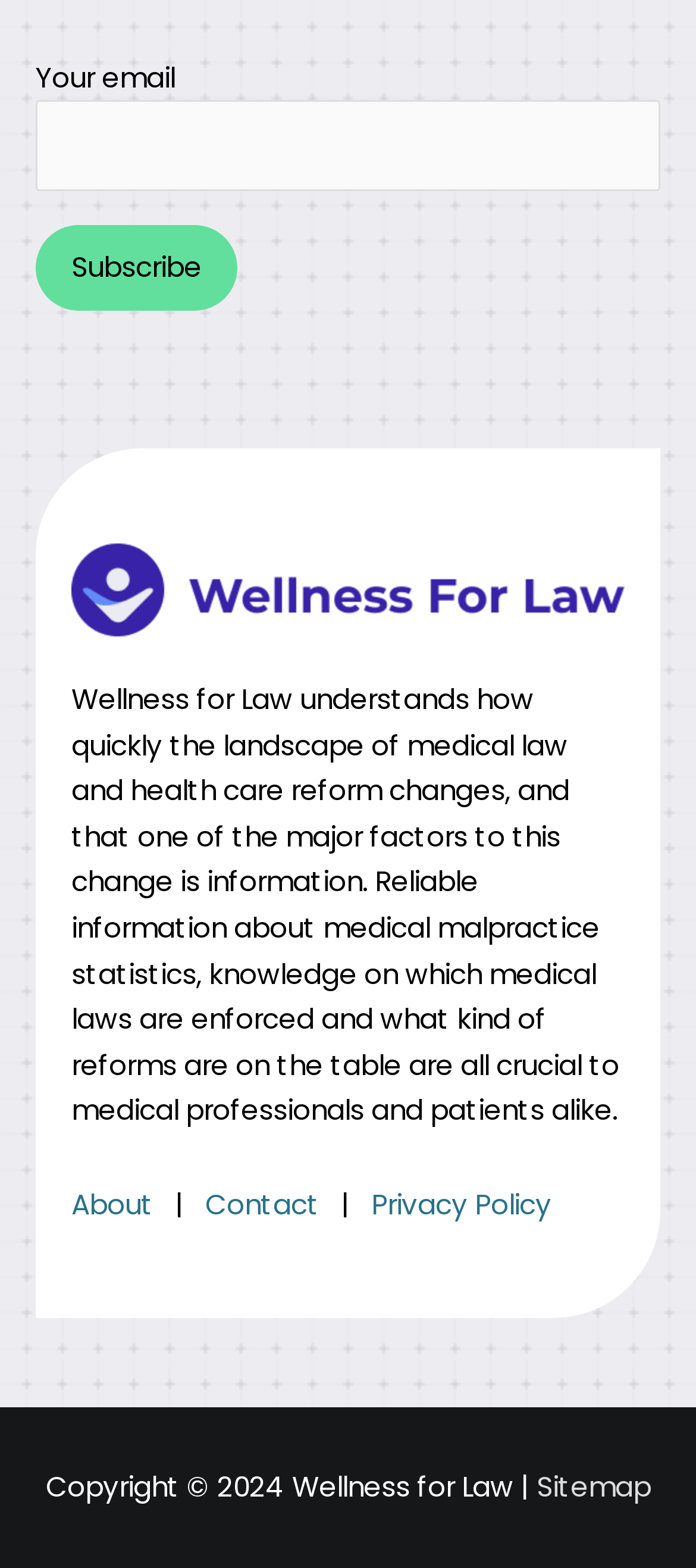Kindly provide the bounding box coordinates of the section you need to click on to fulfill the given instruction: "Click Subscribe".

[0.051, 0.143, 0.341, 0.199]